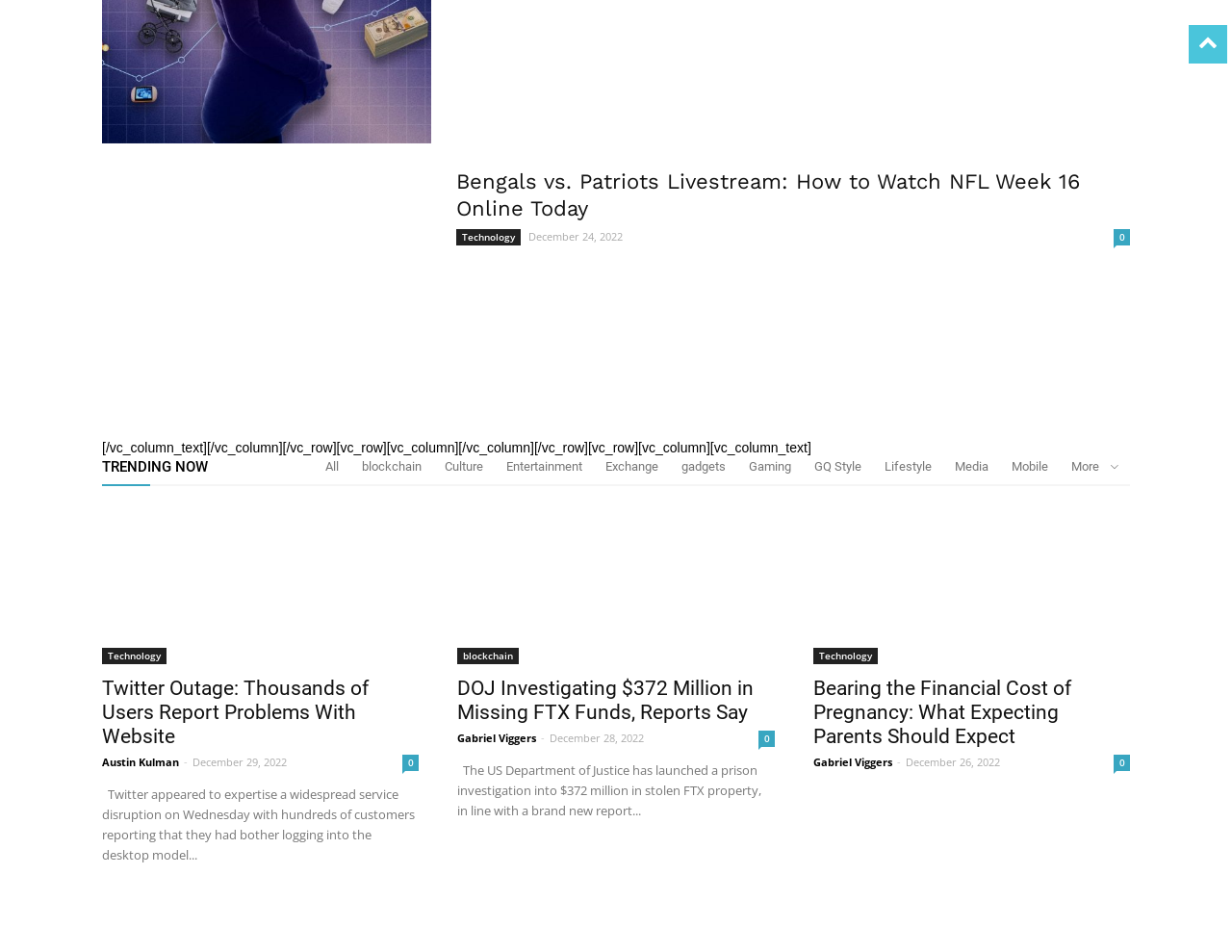Identify the bounding box of the HTML element described here: "GQ Style". Provide the coordinates as four float numbers between 0 and 1: [left, top, right, bottom].

[0.661, 0.482, 0.699, 0.498]